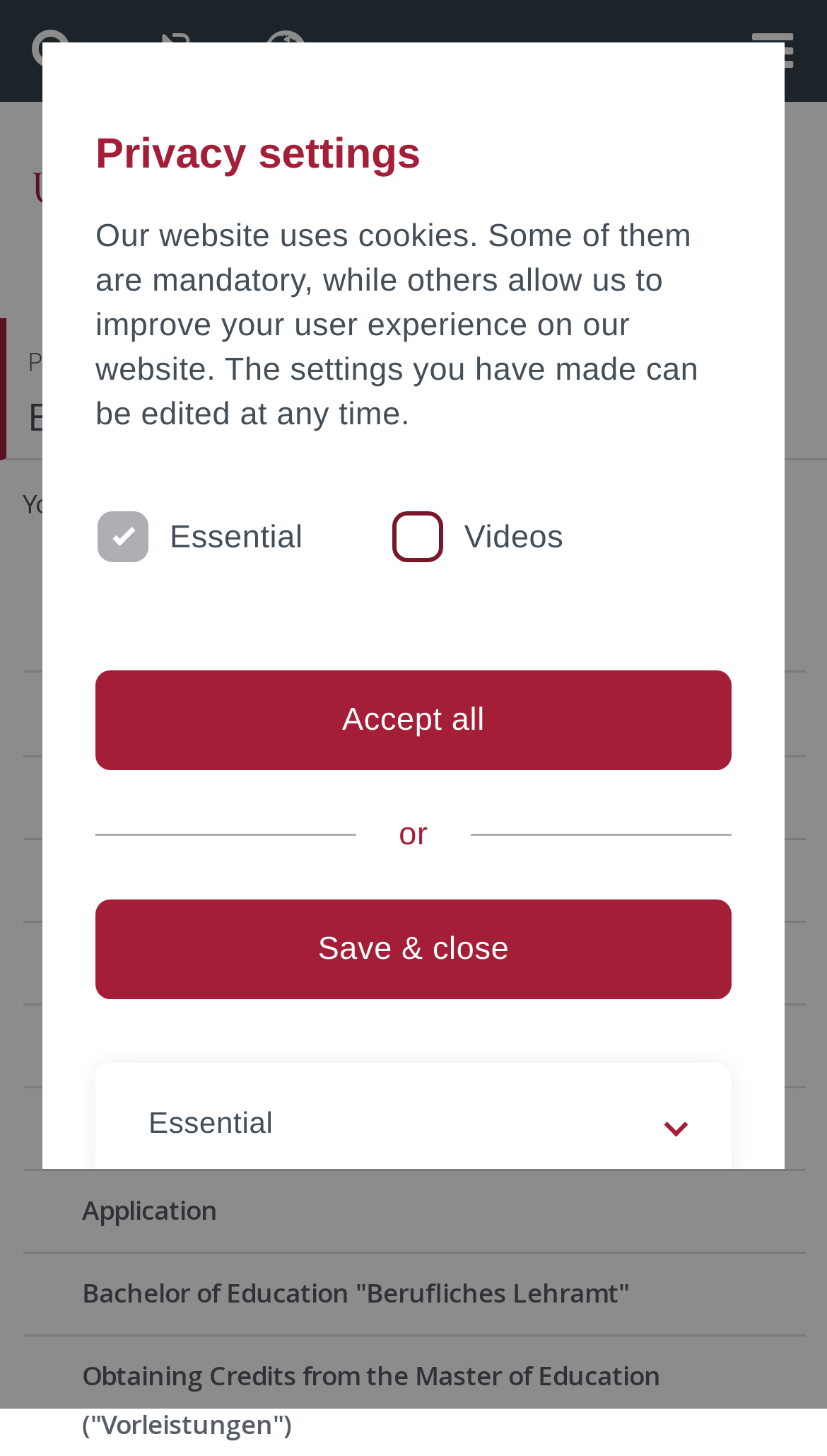Determine the bounding box coordinates of the region that needs to be clicked to achieve the task: "Click the button to save and close privacy settings".

[0.115, 0.618, 0.885, 0.686]